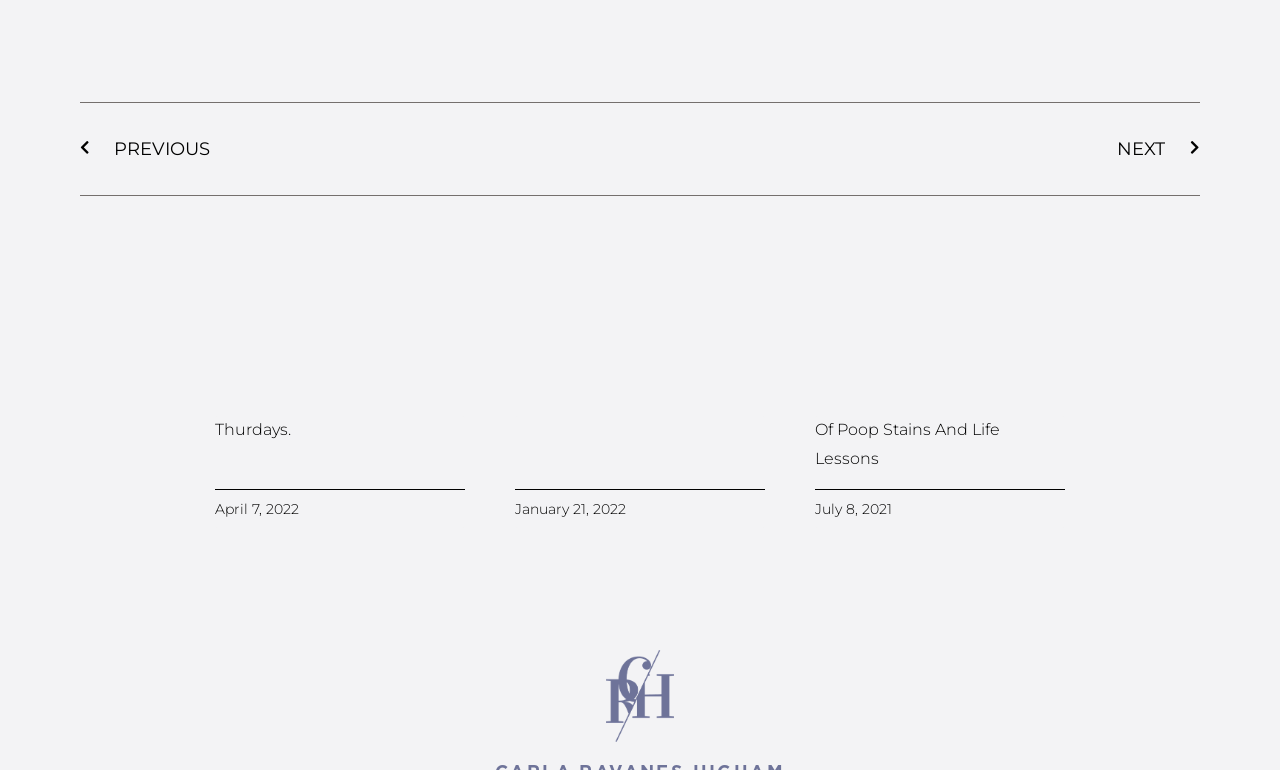How many articles are on this webpage?
Refer to the image and answer the question using a single word or phrase.

3